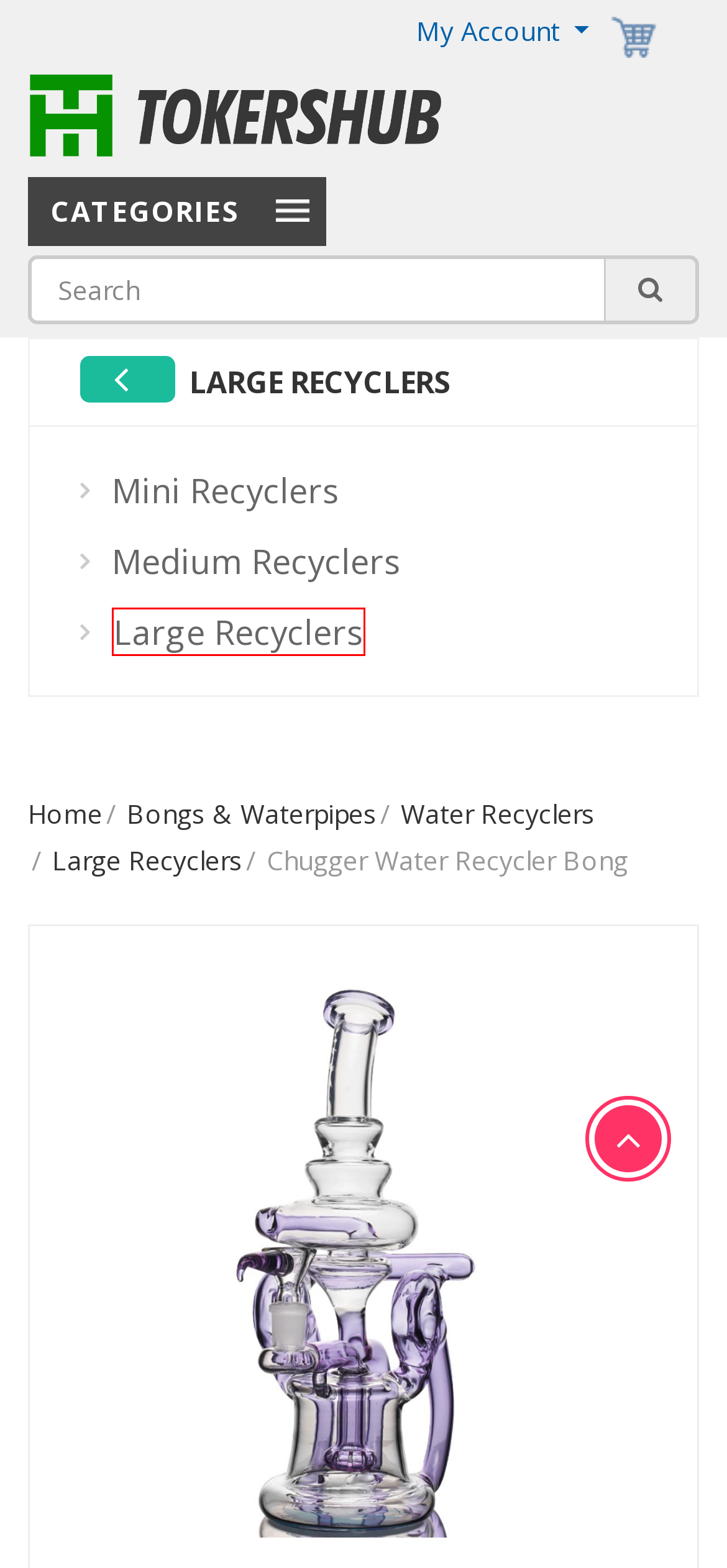Locate the bounding box coordinates of the element to click to perform the following action: 'Go to the Home page'. The coordinates should be given as four float values between 0 and 1, in the form of [left, top, right, bottom].

[0.038, 0.507, 0.141, 0.53]